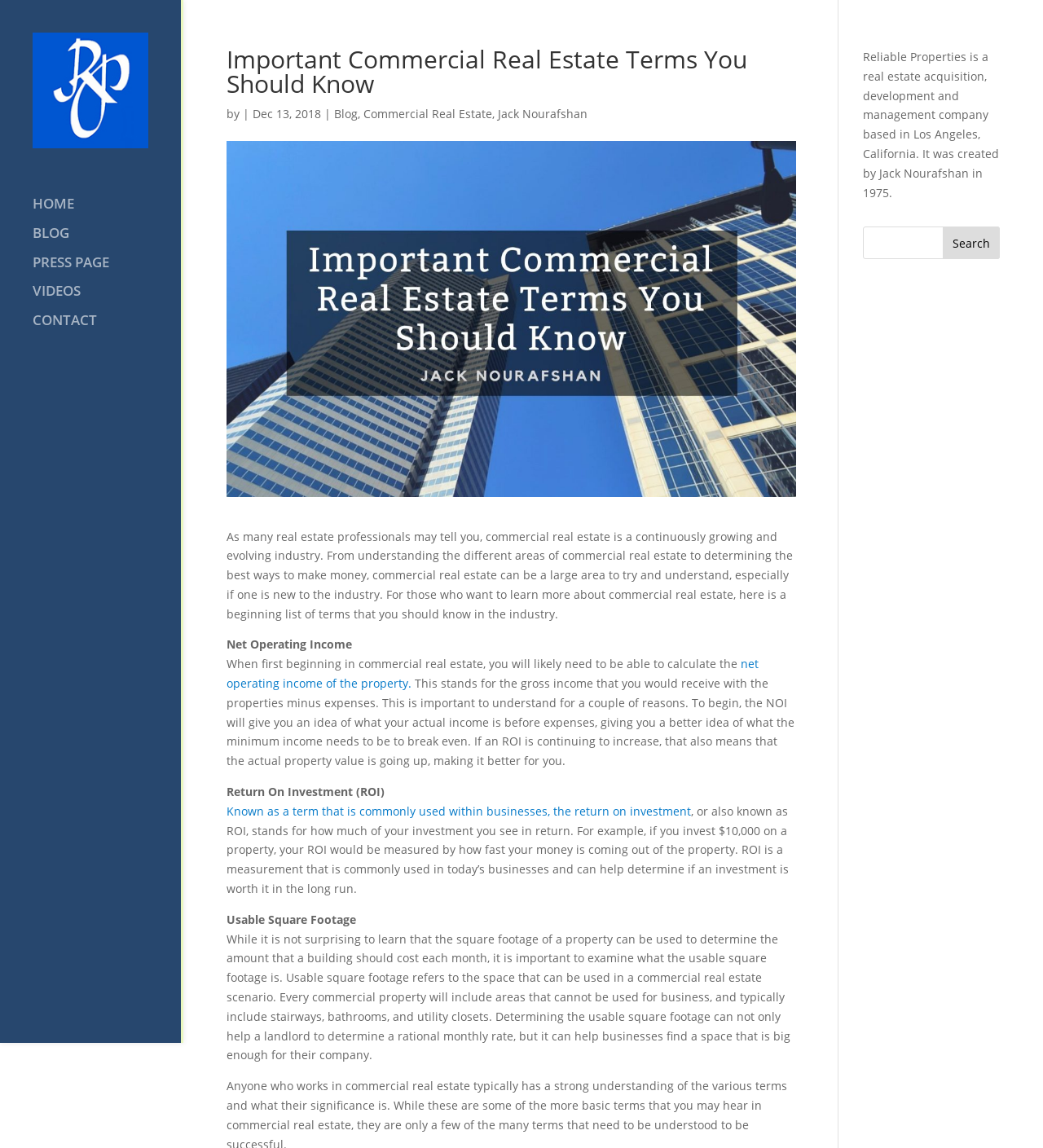What is the name of the company founded by Jack Nourafshan?
Refer to the screenshot and respond with a concise word or phrase.

Reliable Properties